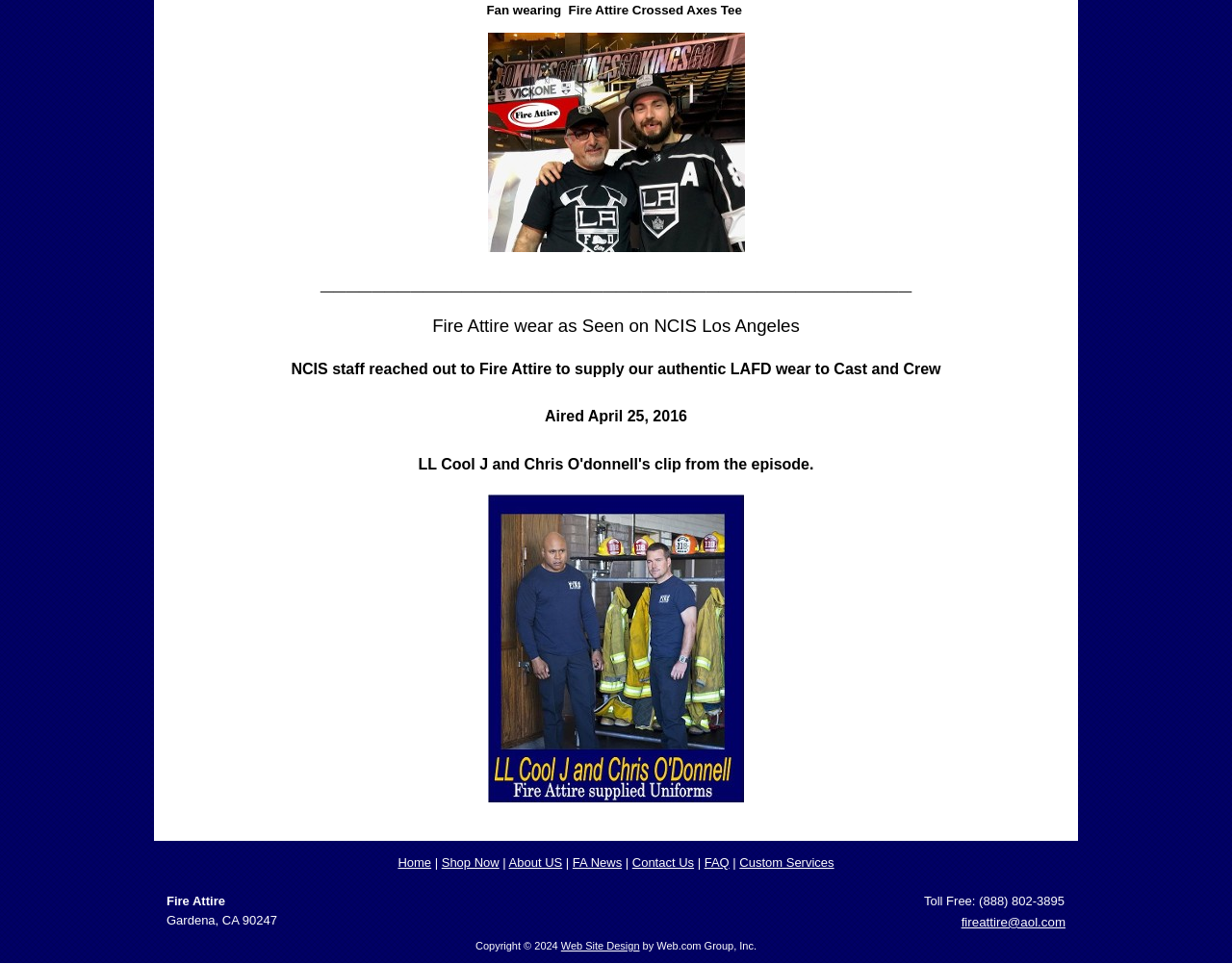What is the email address of Fire Attire?
Make sure to answer the question with a detailed and comprehensive explanation.

The webpage provides contact information for Fire Attire, including an email address, which is fireattire@aol.com.